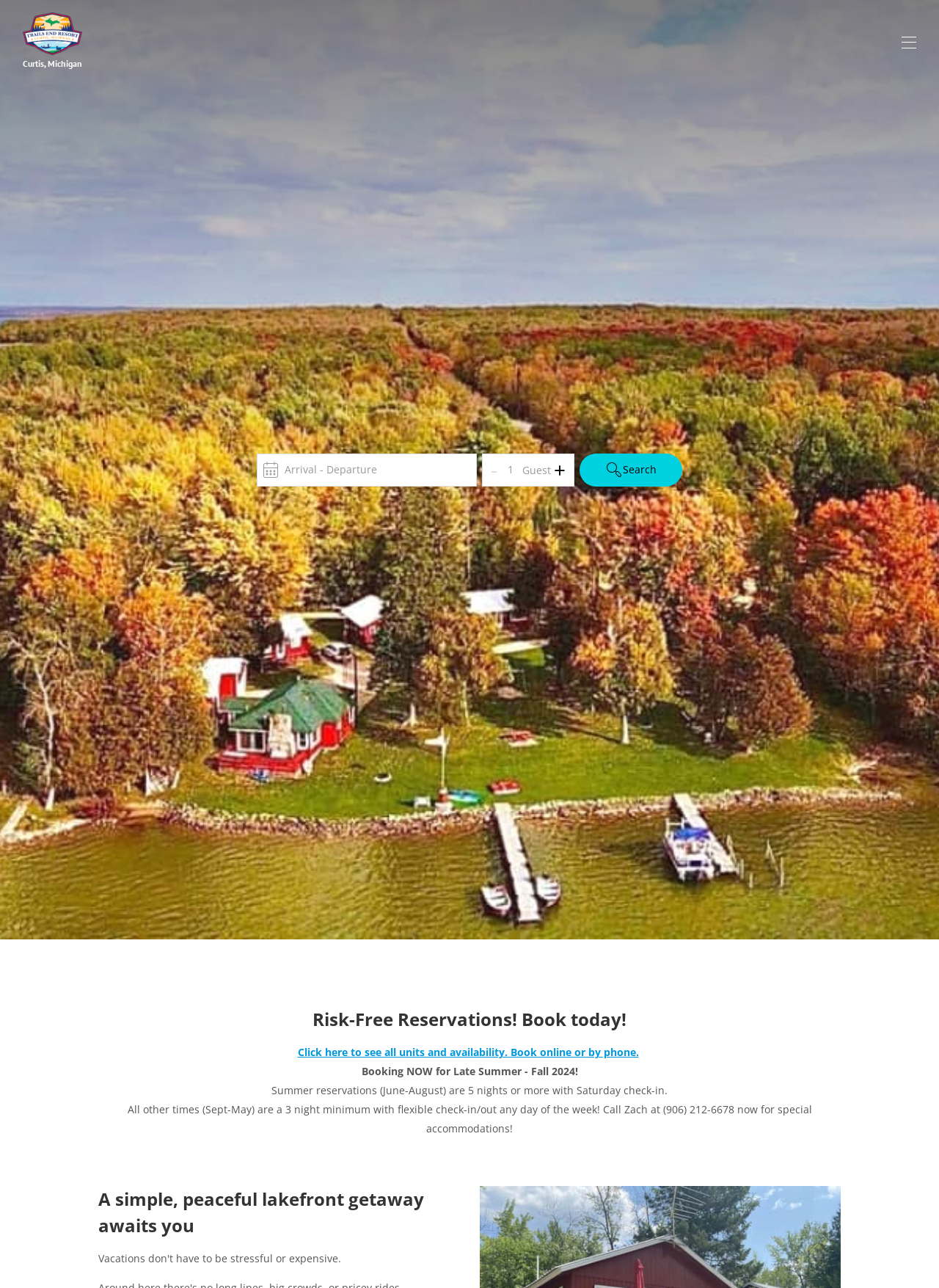What is the phone number for special accommodations?
Carefully examine the image and provide a detailed answer to the question.

The phone number for special accommodations can be found in the static text element with bounding box coordinates [0.136, 0.856, 0.864, 0.881], which states 'Call Zach at (906) 212-6678 now for special accommodations!'.